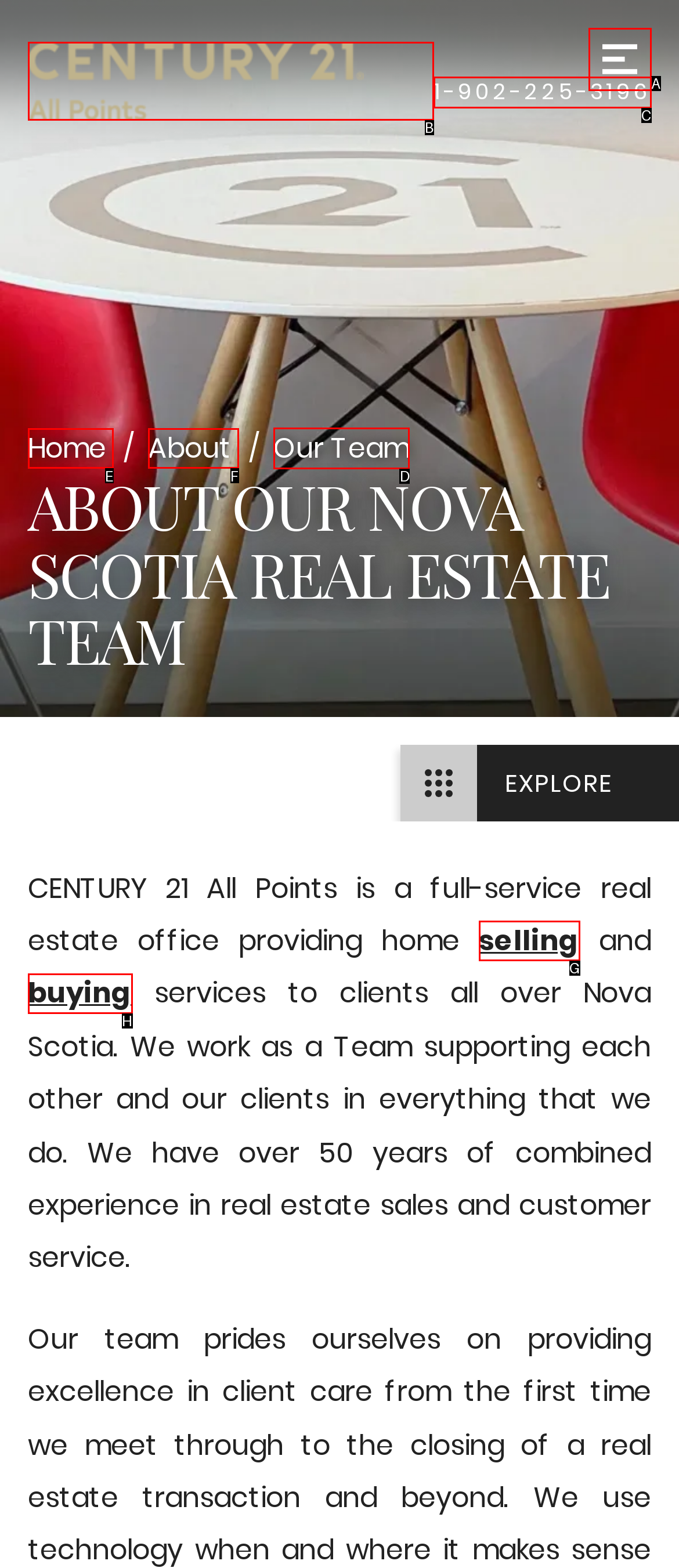Determine the letter of the element you should click to carry out the task: Learn about the team
Answer with the letter from the given choices.

D